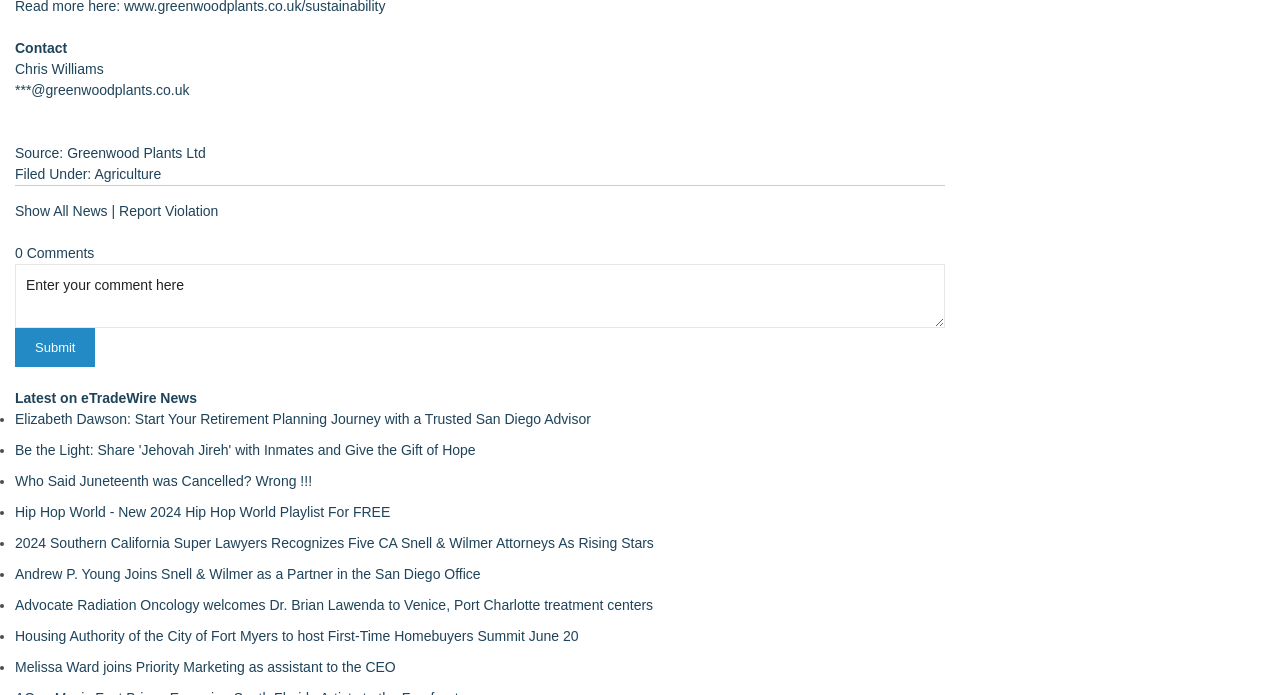What type of news articles are listed on the webpage?
Answer the question with detailed information derived from the image.

The webpage lists various news articles with different titles and links, suggesting that it is a news aggregator or a news portal.